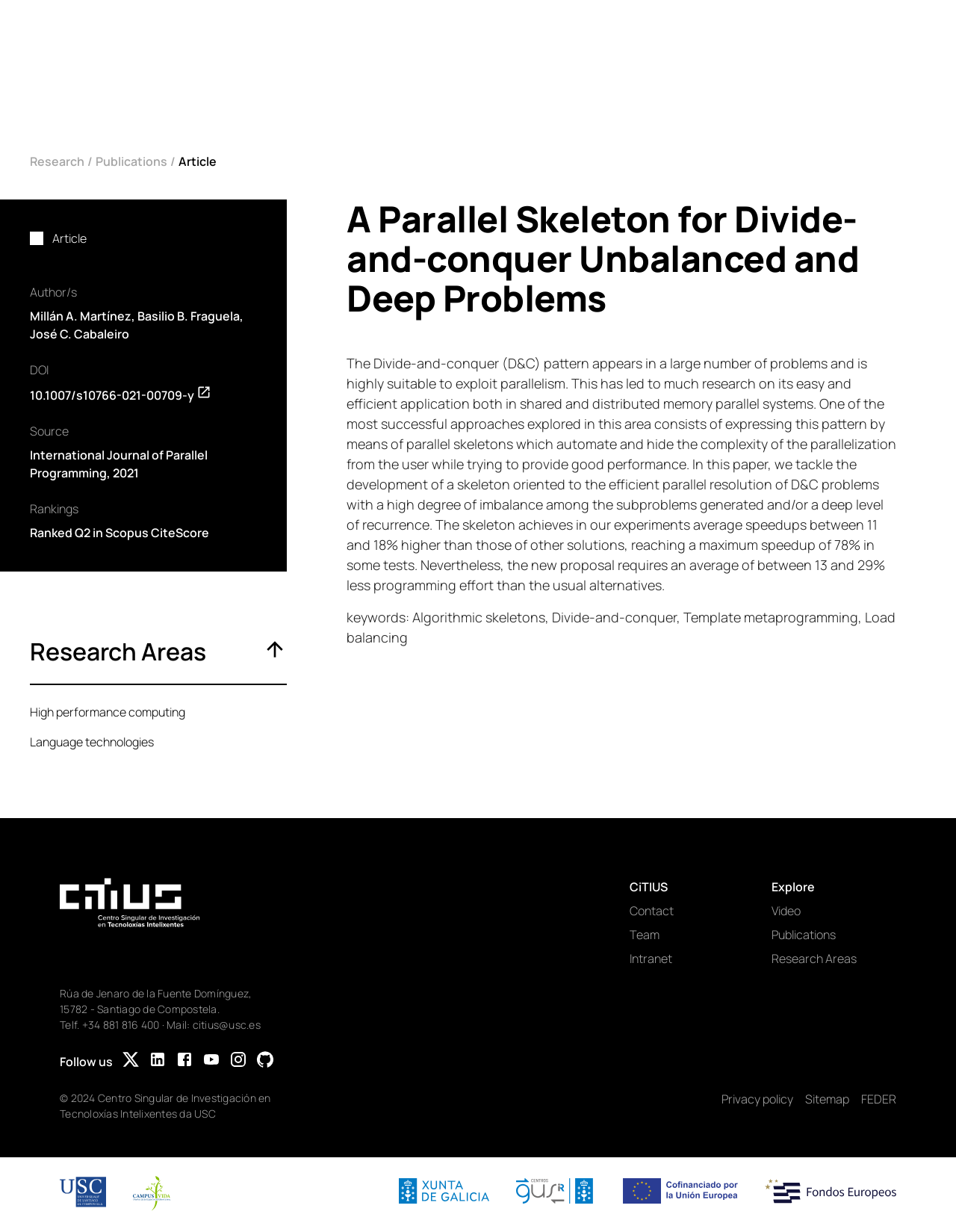Extract the text of the main heading from the webpage.

A Parallel Skeleton for Divide-and-conquer Unbalanced and Deep Problems